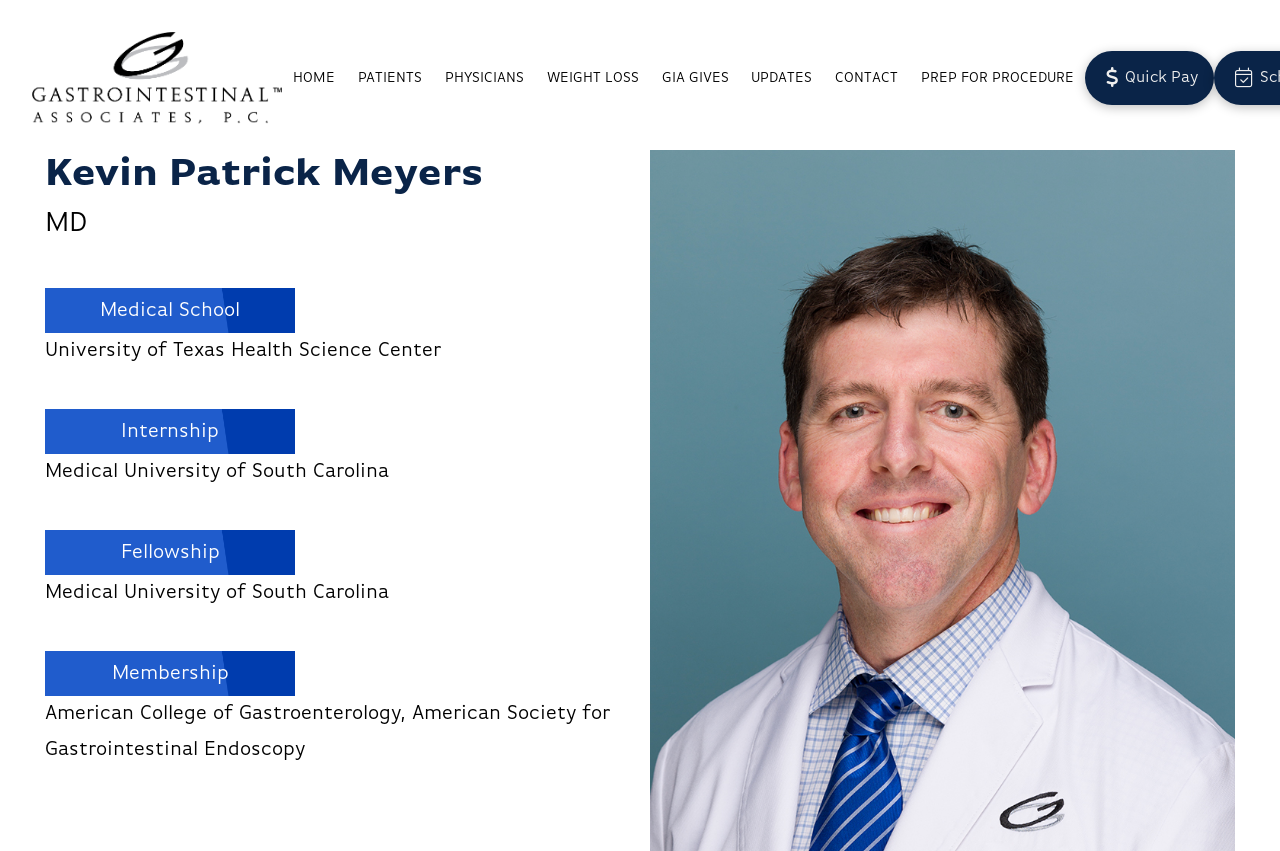Predict the bounding box of the UI element that fits this description: "Physicians".

[0.339, 0.038, 0.418, 0.145]